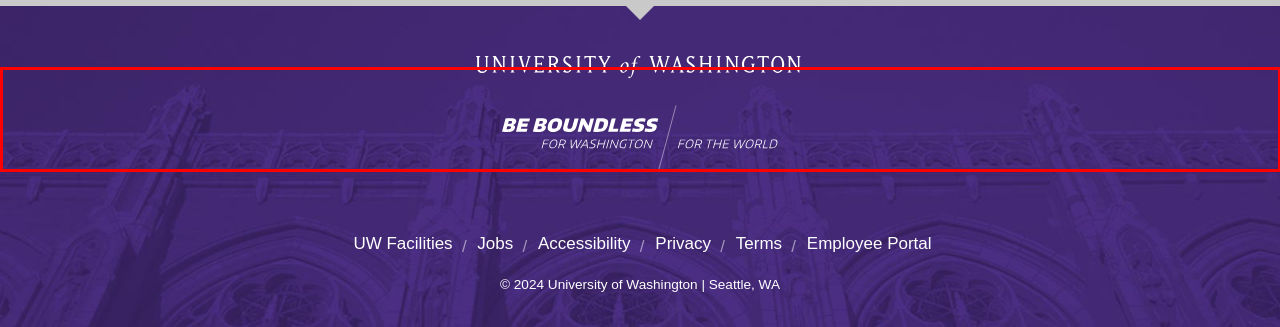Analyze the screenshot of a webpage that features a red rectangle bounding box. Pick the webpage description that best matches the new webpage you would see after clicking on the element within the red bounding box. Here are the candidates:
A. UW Jobs
B. Be Boundless
C. Accessibility at the UW
D. University of Washington Website Terms and Conditions of Use – Website Information
E. University of Washington Online Privacy Statement – Website Information
F. UW Facilities Home | UW Facilities
G. University of Washington Libraries
H. UW NetID sign-in

B